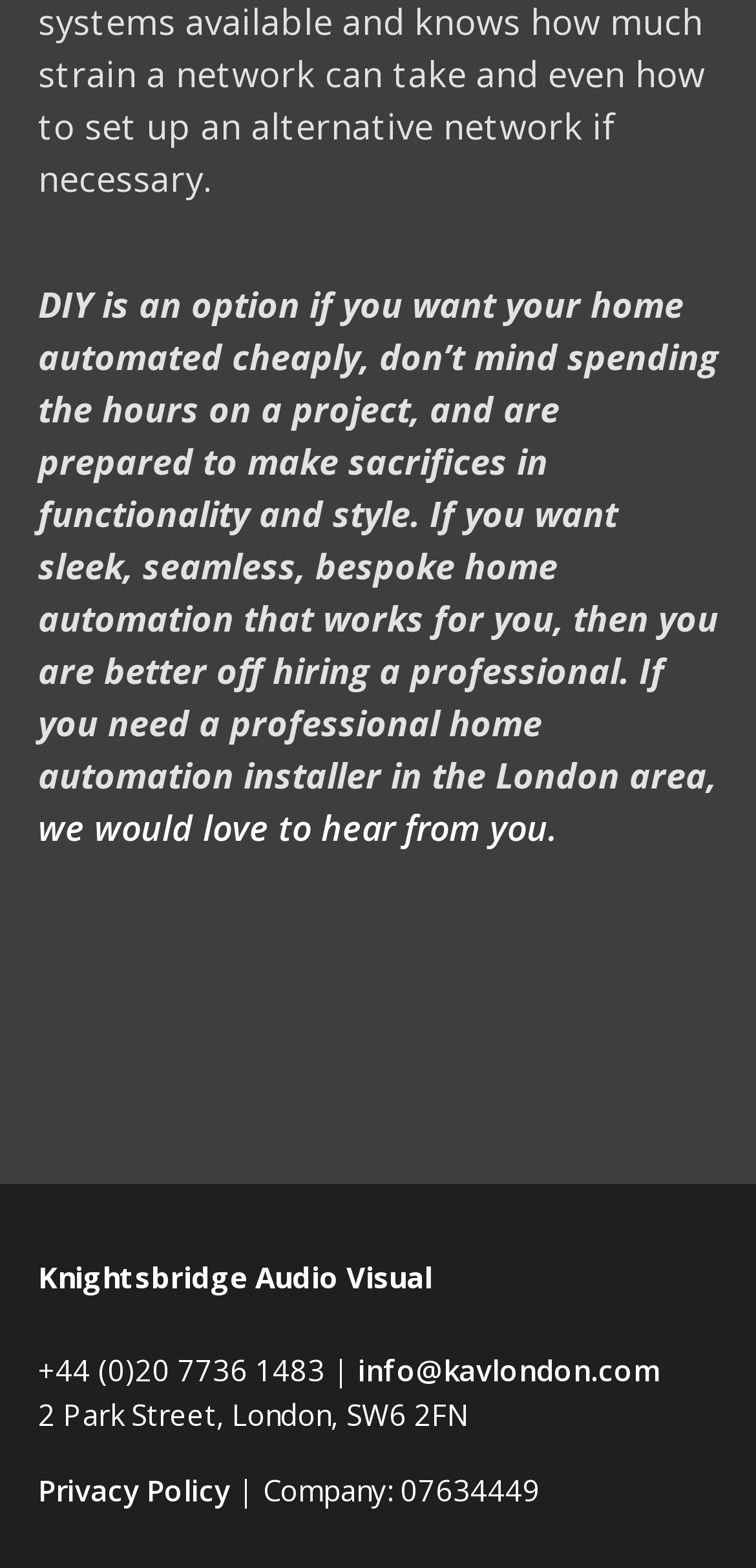Provide the bounding box coordinates of the HTML element this sentence describes: "info@kavlondon.com".

[0.473, 0.861, 0.873, 0.885]